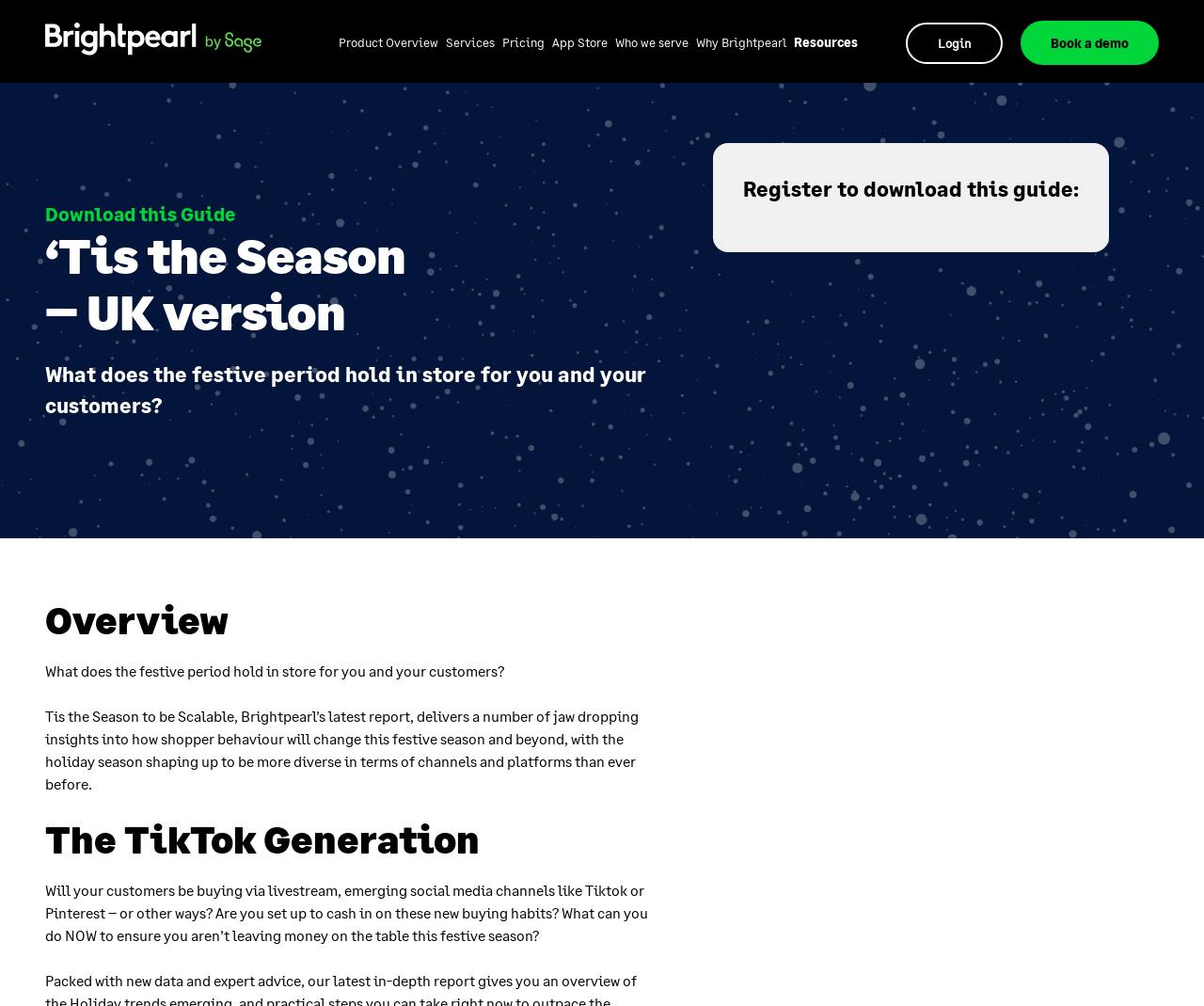Refer to the screenshot and give an in-depth answer to this question: How many links are in the top navigation bar?

The top navigation bar contains links to 'Product Overview', 'Services', 'Pricing', 'App Store', 'Who we serve', 'Why Brightpearl', and 'Resources'. Therefore, there are 7 links in the top navigation bar.